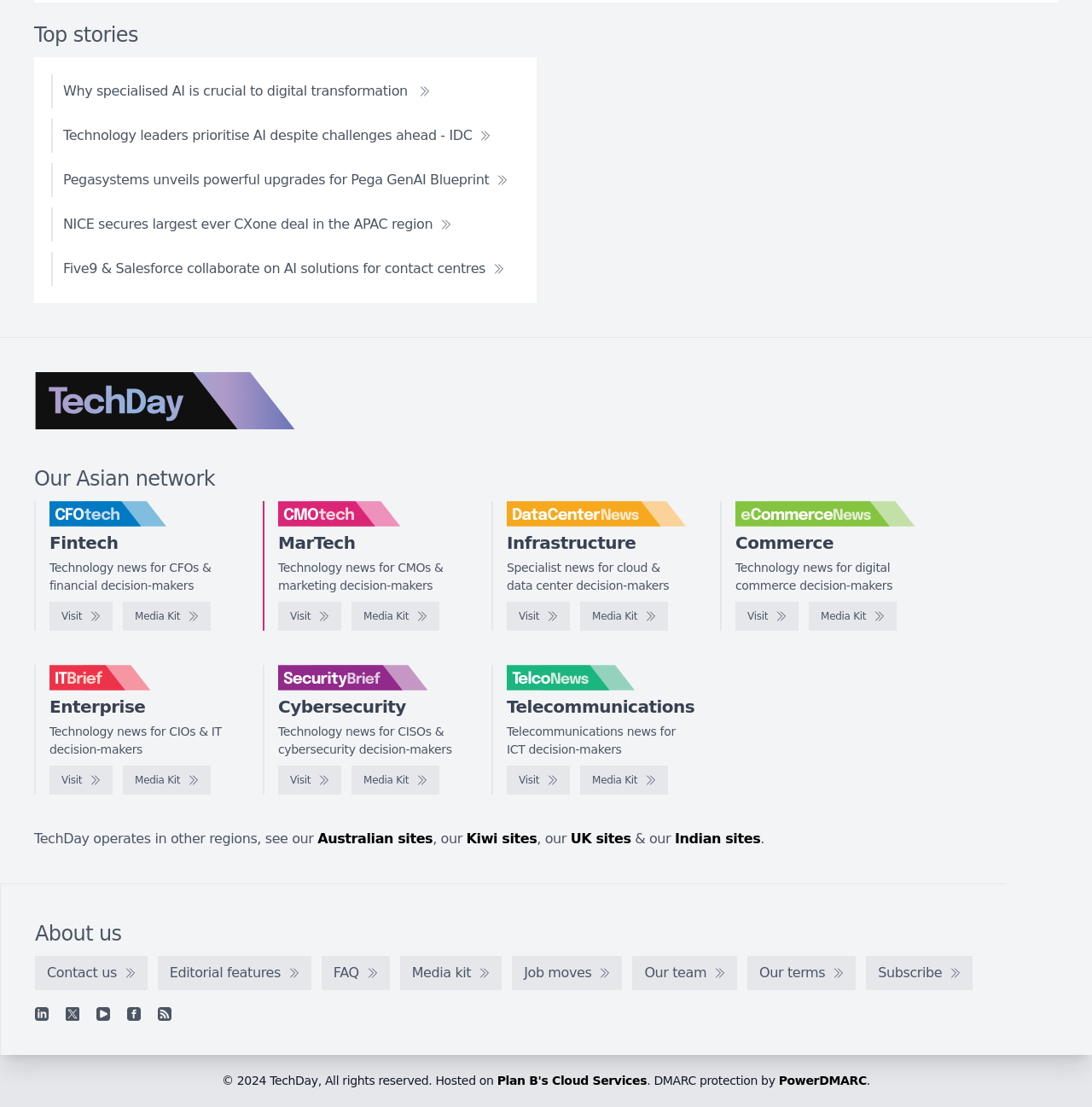What type of news is featured in the 'Infrastructure' section?
Please look at the screenshot and answer in one word or a short phrase.

Cloud and data center news